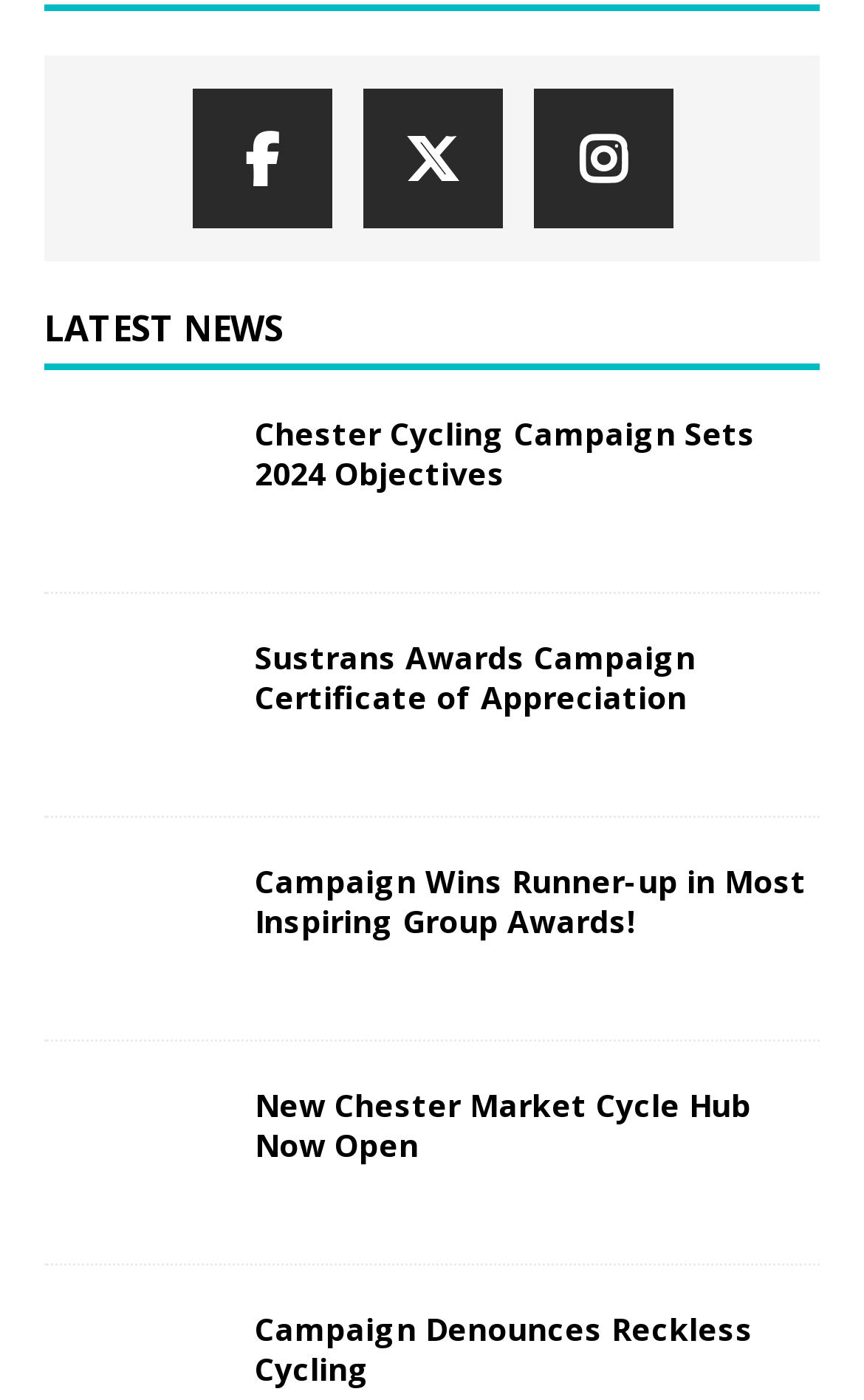Pinpoint the bounding box coordinates of the element to be clicked to execute the instruction: "Explore Cycling UK Runner-up Award".

[0.051, 0.615, 0.256, 0.71]